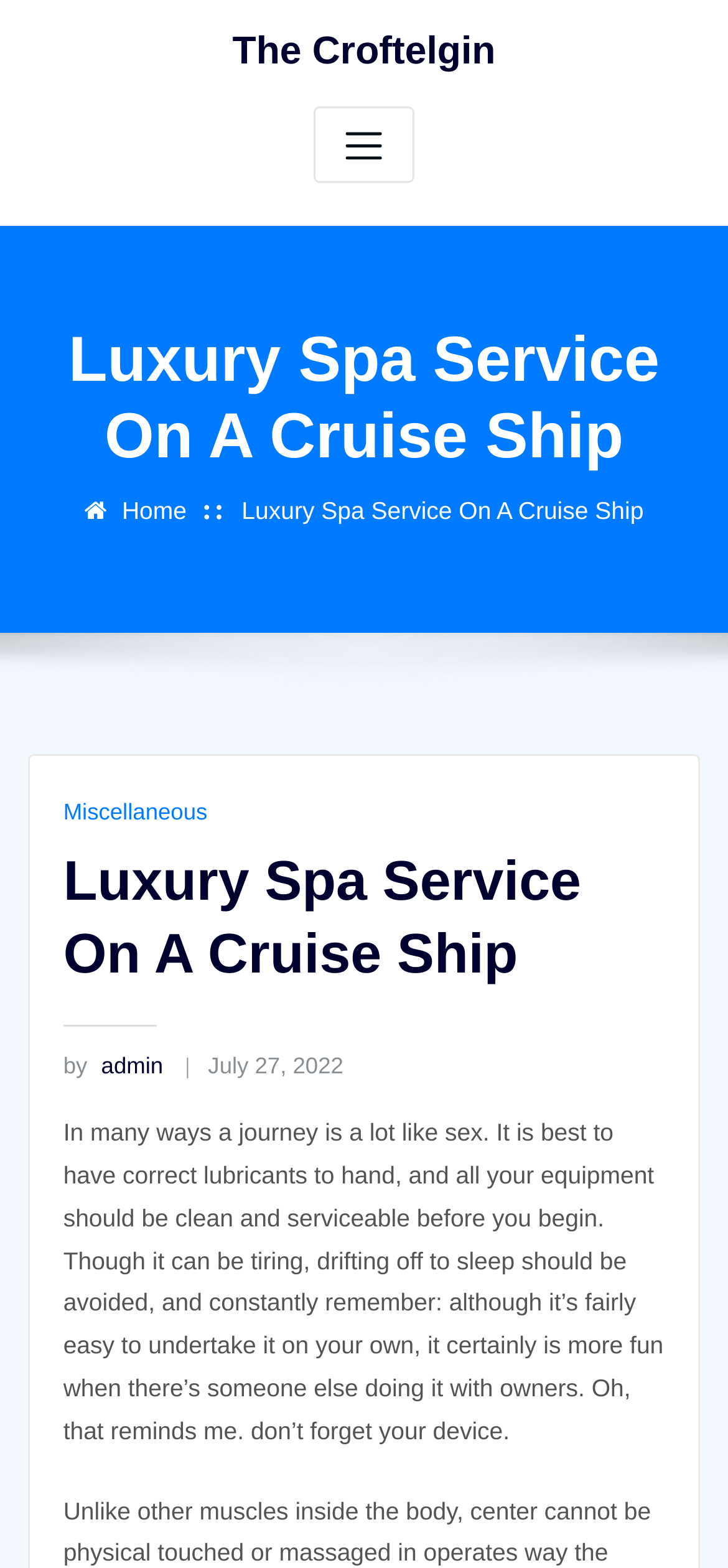Using the provided element description: "by admin", determine the bounding box coordinates of the corresponding UI element in the screenshot.

[0.087, 0.671, 0.224, 0.688]